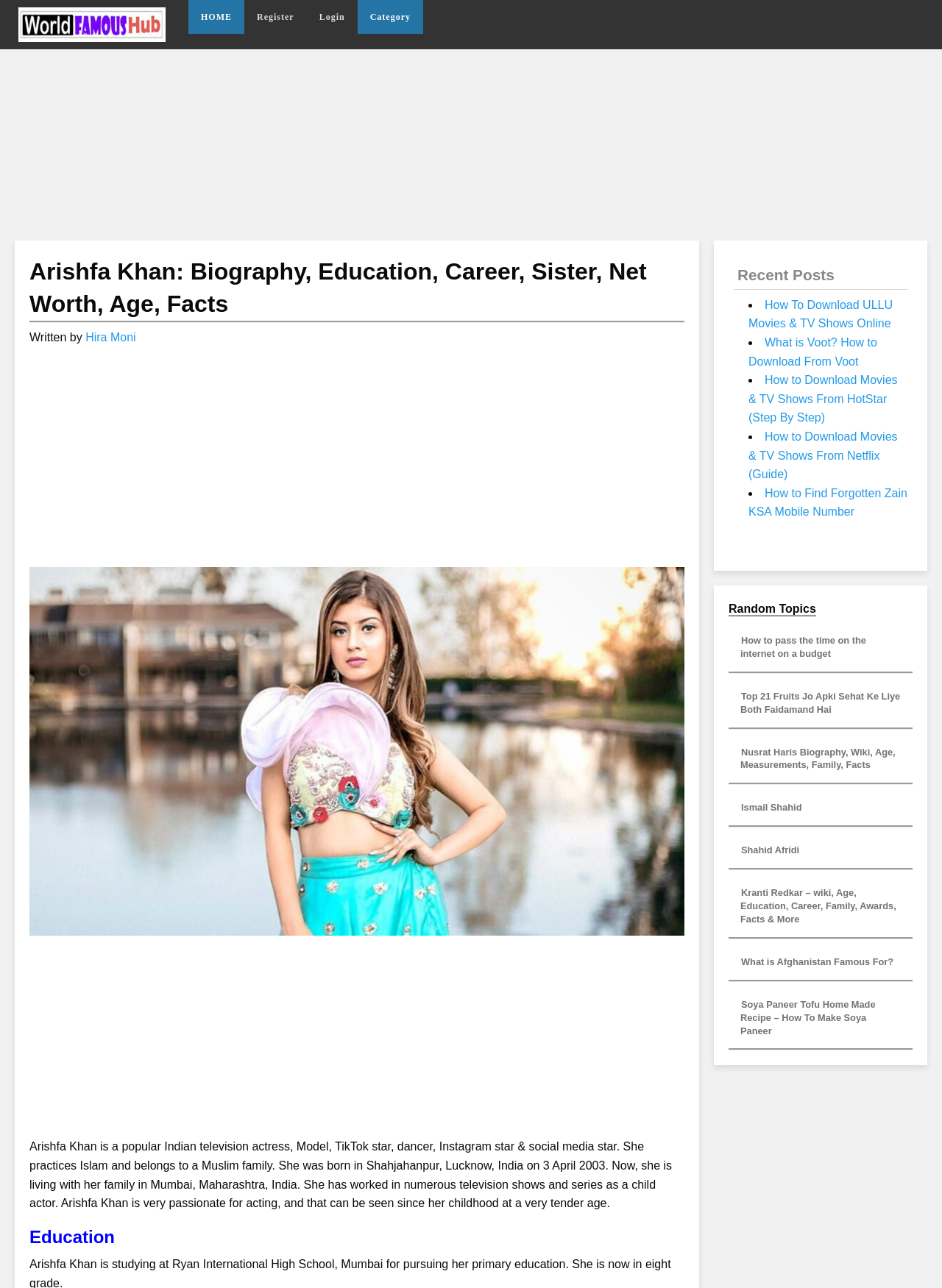Determine the bounding box of the UI component based on this description: "Ismail Shahid". The bounding box coordinates should be four float values between 0 and 1, i.e., [left, top, right, bottom].

[0.786, 0.619, 0.852, 0.635]